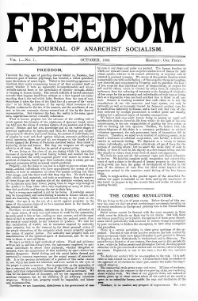Describe the image with as much detail as possible.

The image features the front page of "Freedom," a journal dedicated to anarchist socialism, dated October 1906. Prominently displayed at the top, the title "FREEDOM" is set in bold, striking font, establishing the publication's identity. Below the title, the editorial section contains various articles reflecting the themes of social justice and political discourse pertinent to the time. The layout is designed to highlight significant topics of that era, potentially discussing revolutionary ideas or critiques of governing powers. This visual representation captures not only the historical context of anarchist thought but also the enduring legacy of the Freedom Press, which has a rich history of advocating for libertarian socialism.